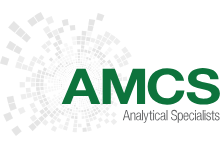What does AMCS stand for?
Refer to the screenshot and respond with a concise word or phrase.

Analytical Specialists